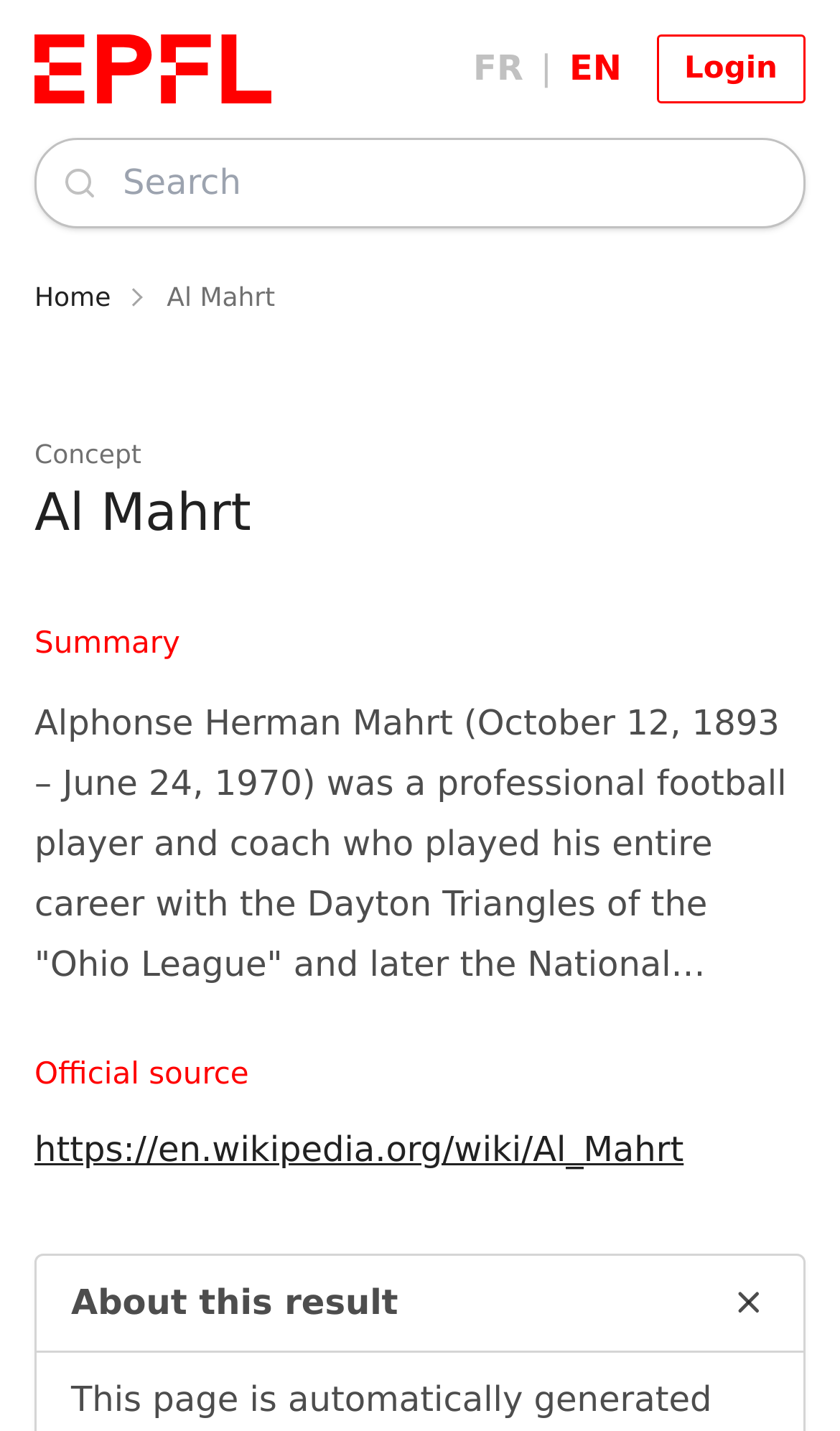Identify the coordinates of the bounding box for the element that must be clicked to accomplish the instruction: "visit the Wikipedia page".

[0.041, 0.789, 0.814, 0.817]